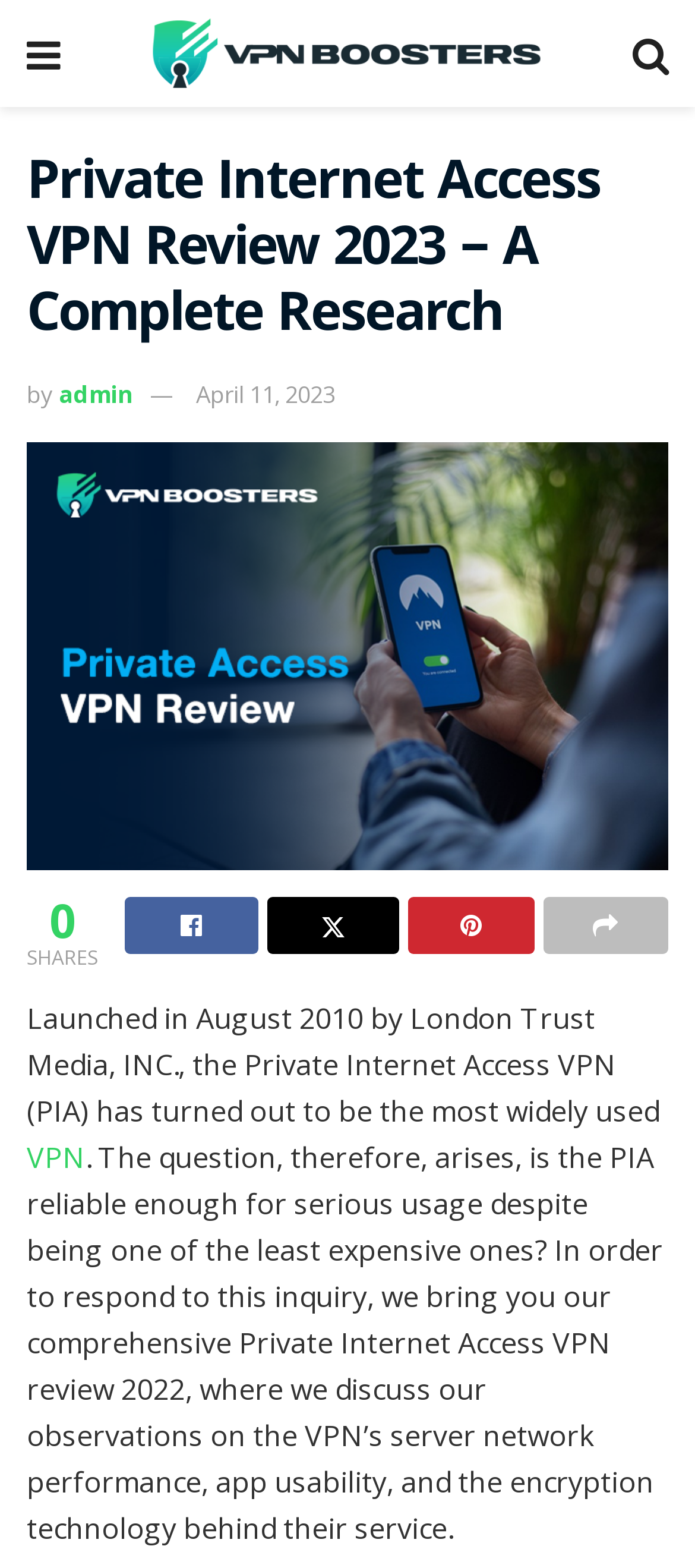Please find and report the primary heading text from the webpage.

Private Internet Access VPN Review 2023 – A Complete Research